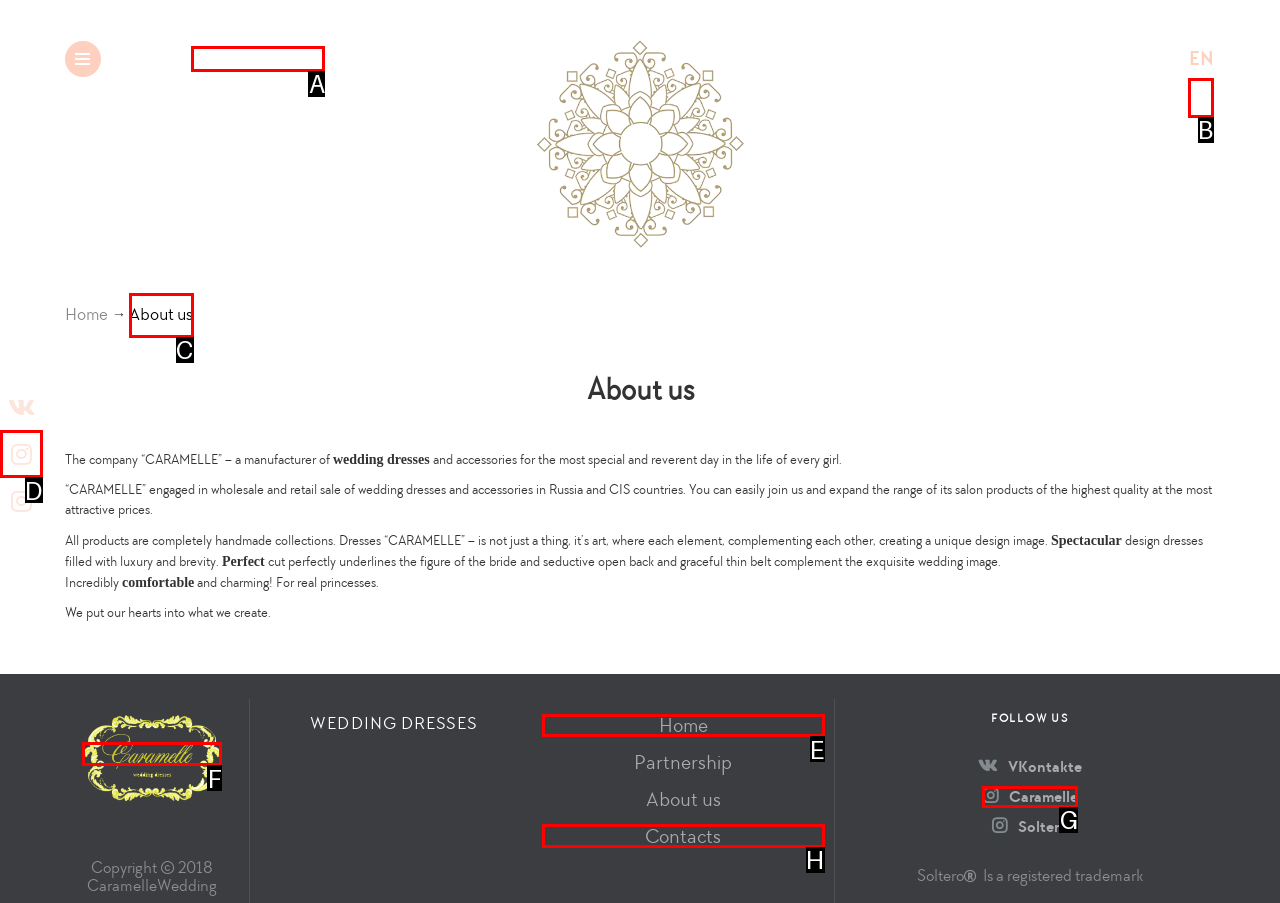Determine the HTML element to click for the instruction: Follow Caramelle on Instagram.
Answer with the letter corresponding to the correct choice from the provided options.

D